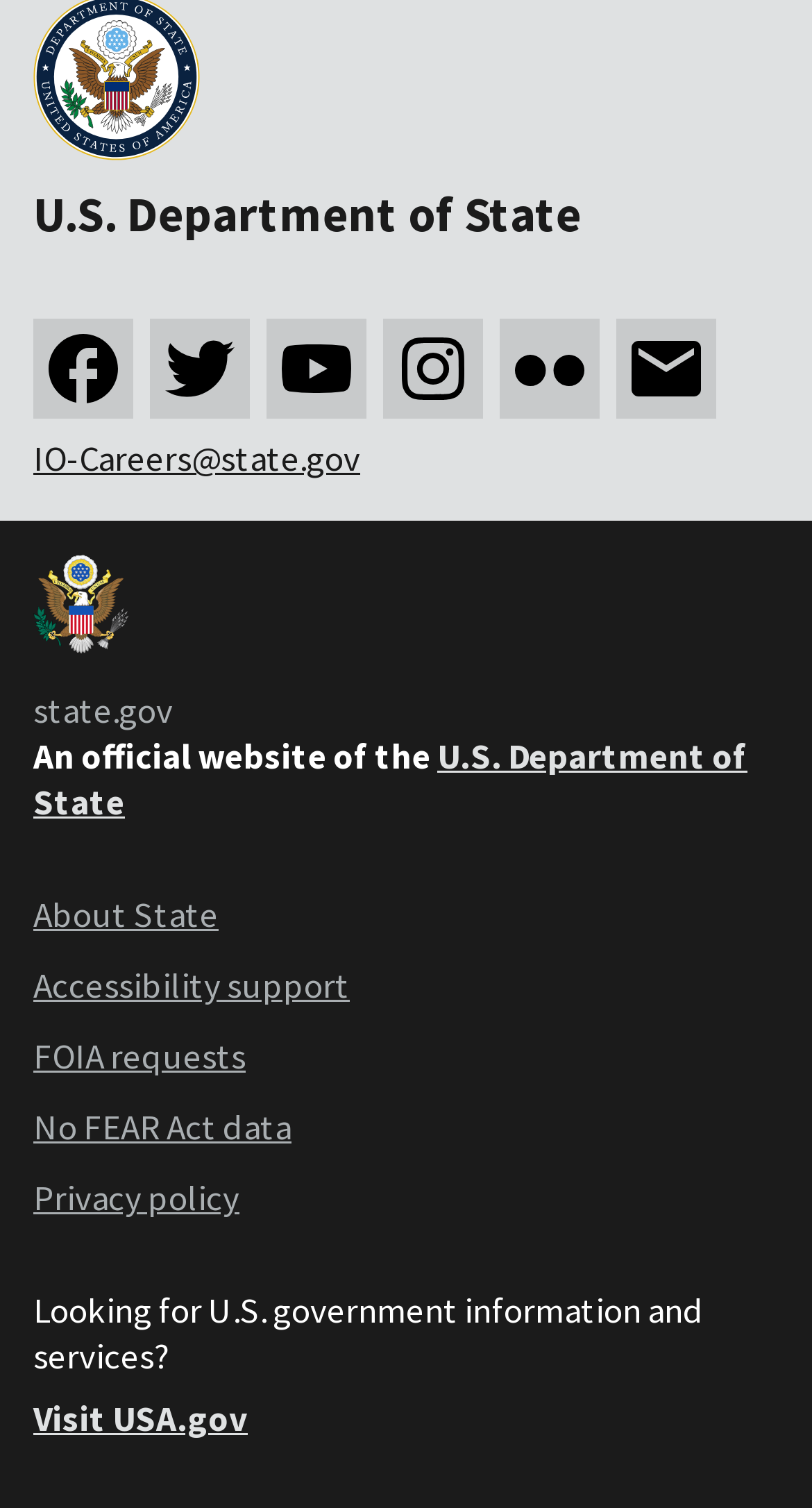Please identify the bounding box coordinates of the element I should click to complete this instruction: 'View About State'. The coordinates should be given as four float numbers between 0 and 1, like this: [left, top, right, bottom].

[0.041, 0.591, 0.269, 0.622]